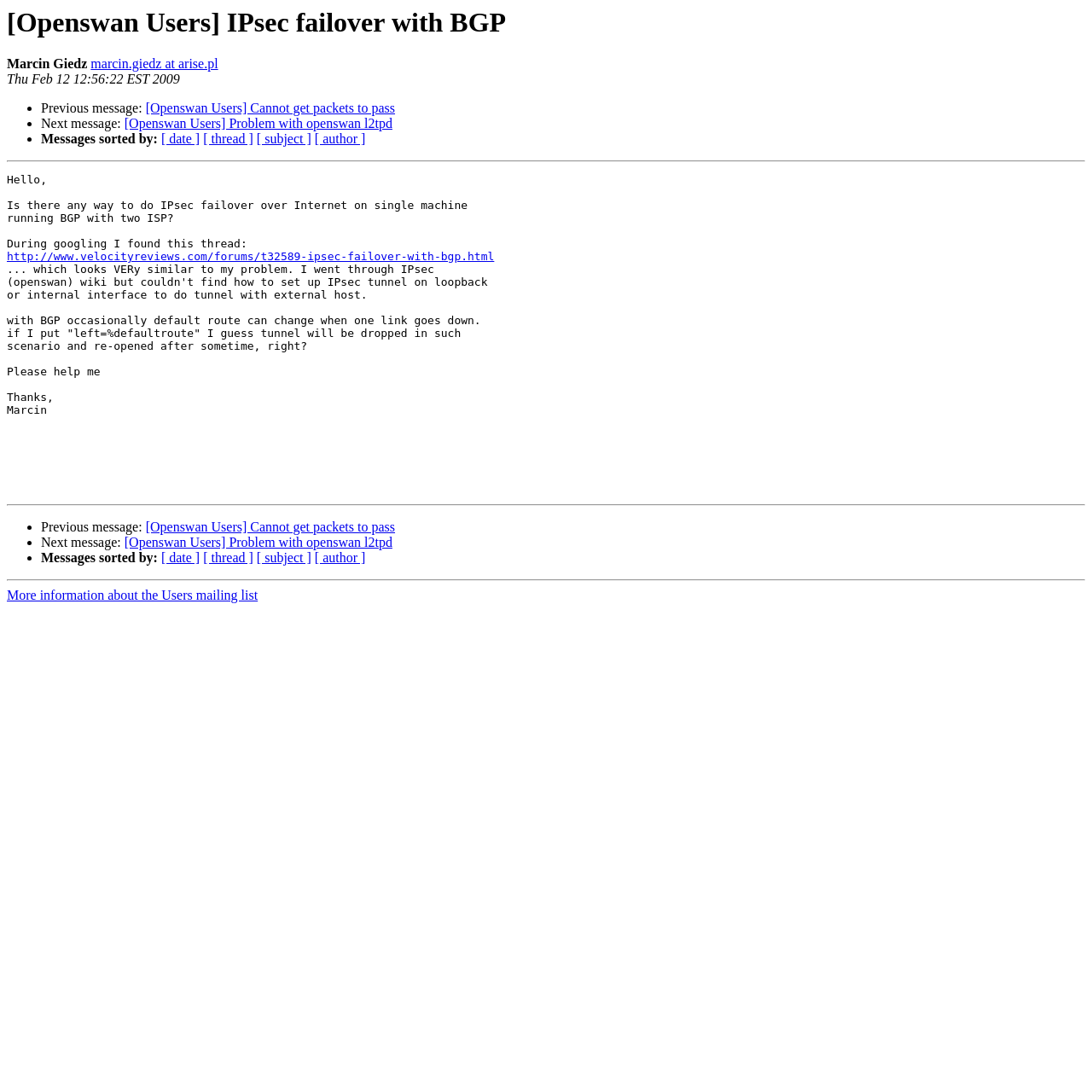Create a full and detailed caption for the entire webpage.

This webpage appears to be a forum post or email thread related to IPsec failover with BGP. At the top, there is a heading that reads "[Openswan Users] IPsec failover with BGP" and is followed by the author's name, "Marcin Giedz", and their email address. Below this, there is a timestamp indicating when the post was made.

The main content of the post is a message from Marcin Giedz, which spans multiple paragraphs. The message discusses IPsec failover over the internet on a single machine running BGP with two ISPs. Marcin mentions that they found a similar thread online and asks for help in setting up an IPsec tunnel on a loopback or internal interface to tunnel with an external host.

Throughout the post, there are several links to other related threads, including "Previous message" and "Next message" links, as well as links to sort messages by date, thread, subject, or author. These links are arranged in a list format with bullet points.

The post is divided into sections by horizontal separators, which provide visual breaks in the content. At the bottom of the page, there is a link to "More information about the Users mailing list".